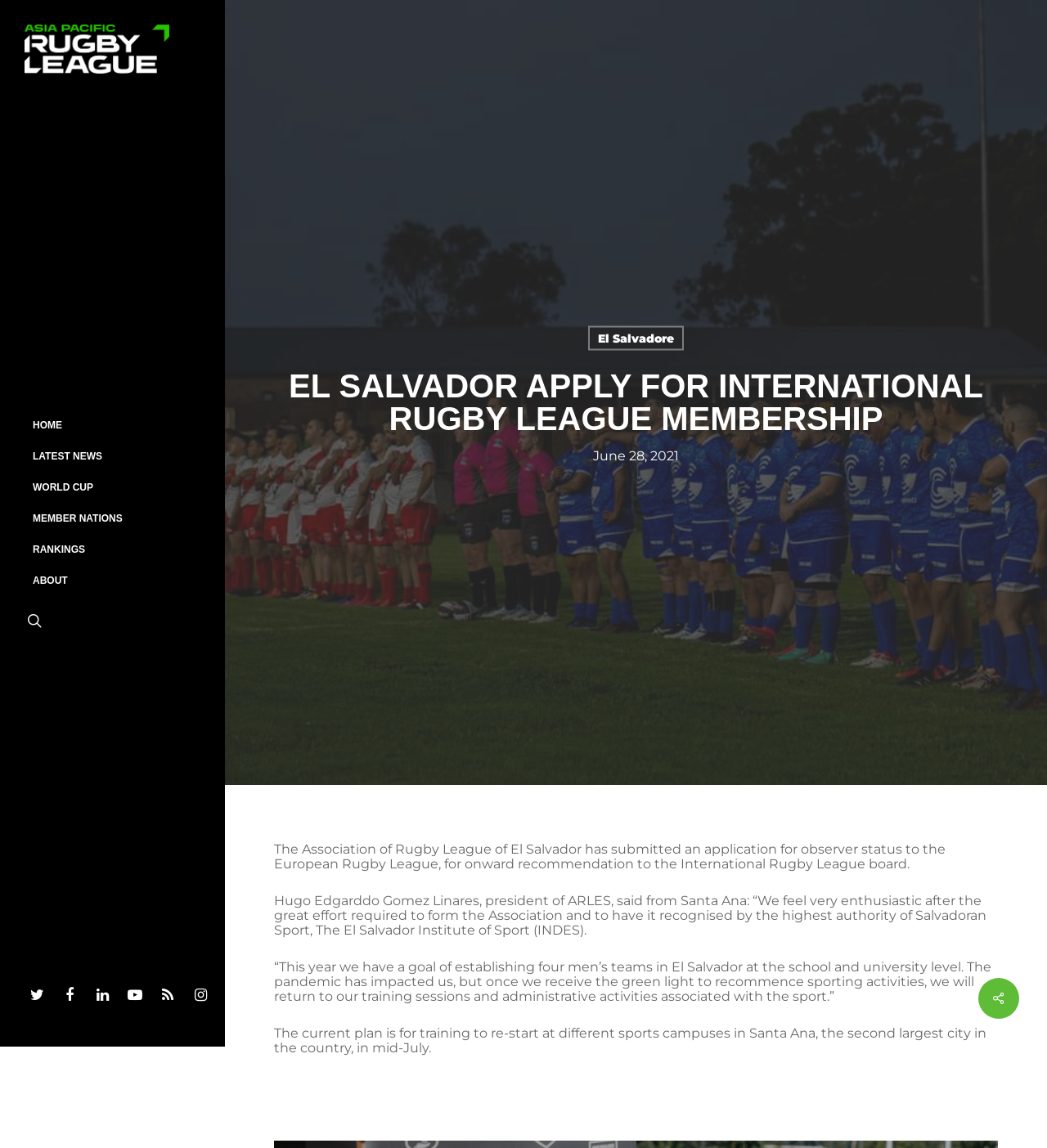Please specify the bounding box coordinates of the element that should be clicked to execute the given instruction: 'follow on twitter'. Ensure the coordinates are four float numbers between 0 and 1, expressed as [left, top, right, bottom].

[0.023, 0.858, 0.055, 0.877]